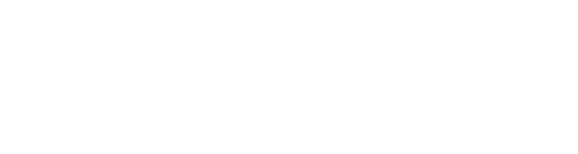What is the purpose of the webpage?
Using the image as a reference, give an elaborate response to the question.

The webpage is dedicated to promoting sustainable practices in home design, specifically kitchen design, which is reflected in the image and the section title 'Sponsors' within the webpage, indicating the article's intention to encourage homeowners to make environmentally responsible choices.